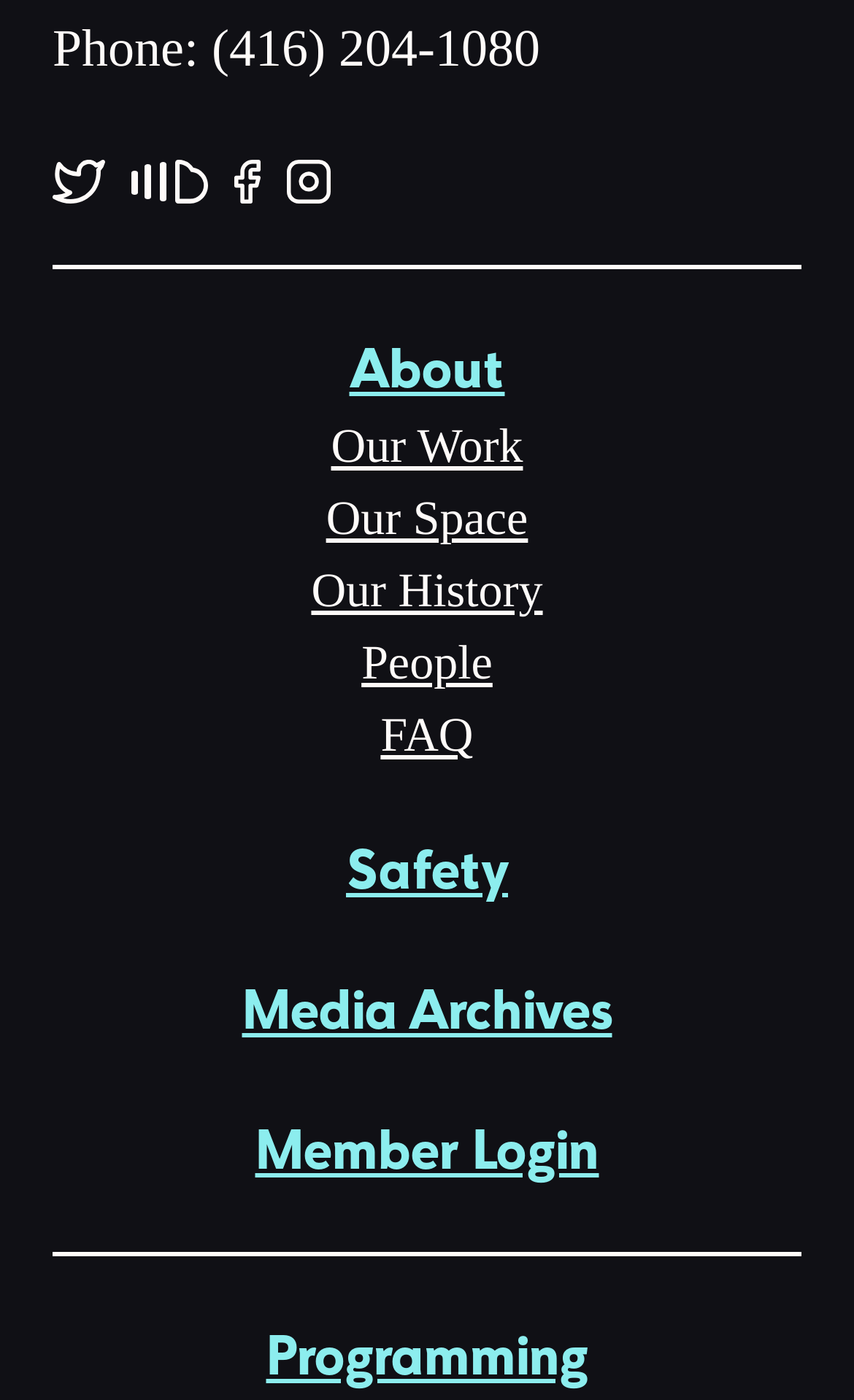Is there a login link?
Analyze the image and deliver a detailed answer to the question.

I found the login link by looking at the links and finding the one with the content 'Member Login'.